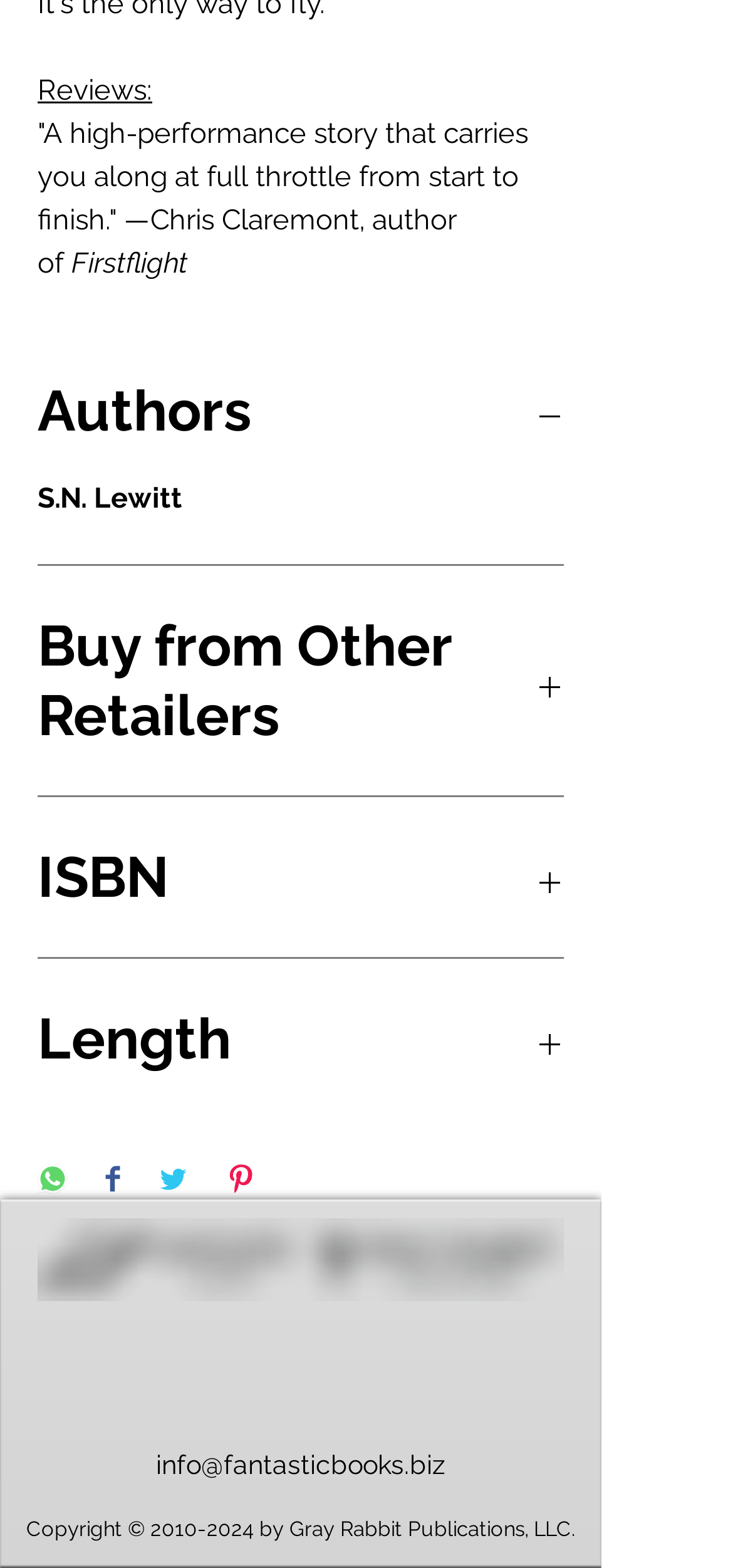Using the description: "aria-label="YouTube"", identify the bounding box of the corresponding UI element in the screenshot.

[0.559, 0.854, 0.649, 0.896]